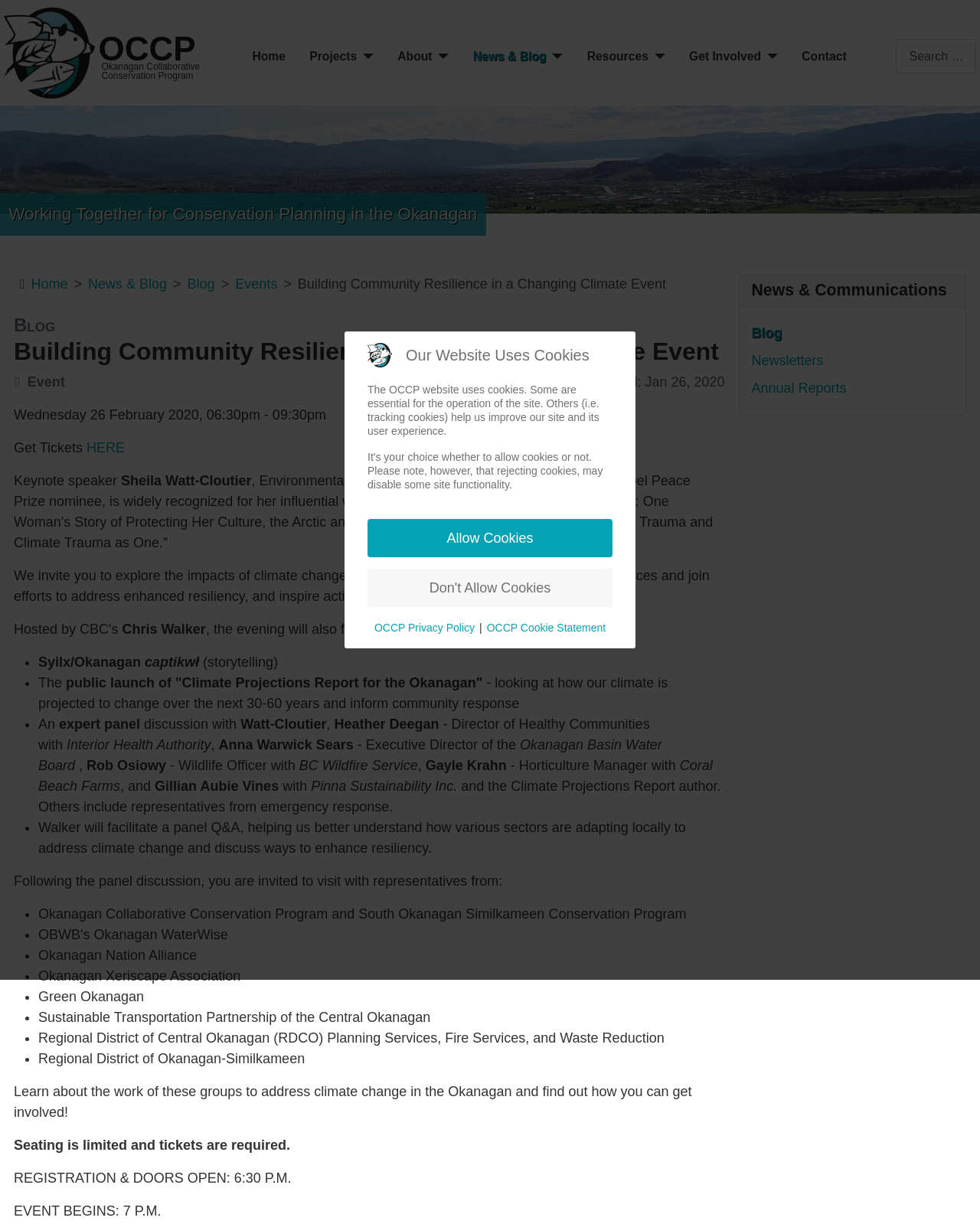Find the bounding box coordinates of the area to click in order to follow the instruction: "Search for something".

[0.914, 0.032, 0.996, 0.06]